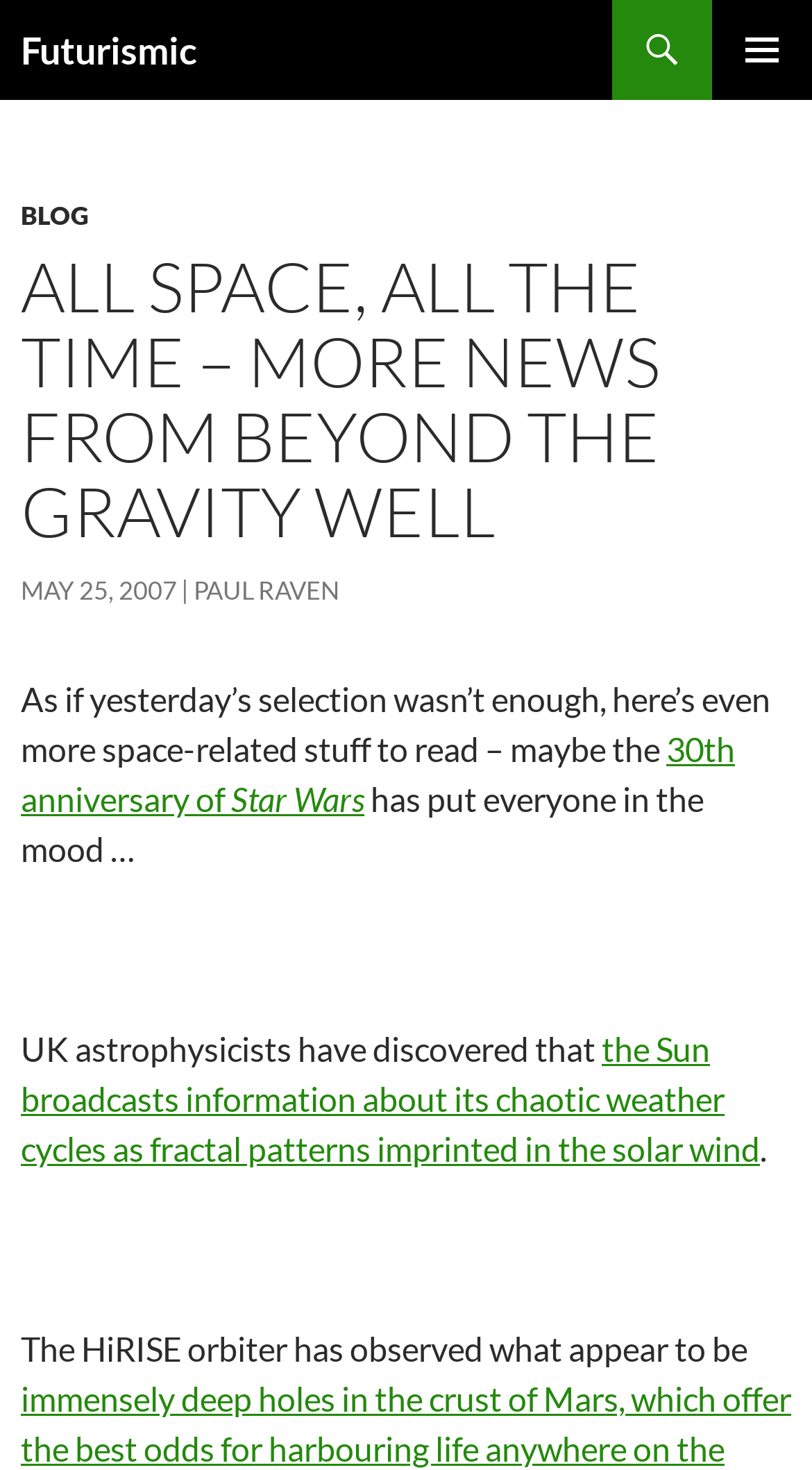What is the name of this website?
Please interpret the details in the image and answer the question thoroughly.

The name of the website can be determined by looking at the heading element 'Futurismic' at the top of the webpage, which is also a link.